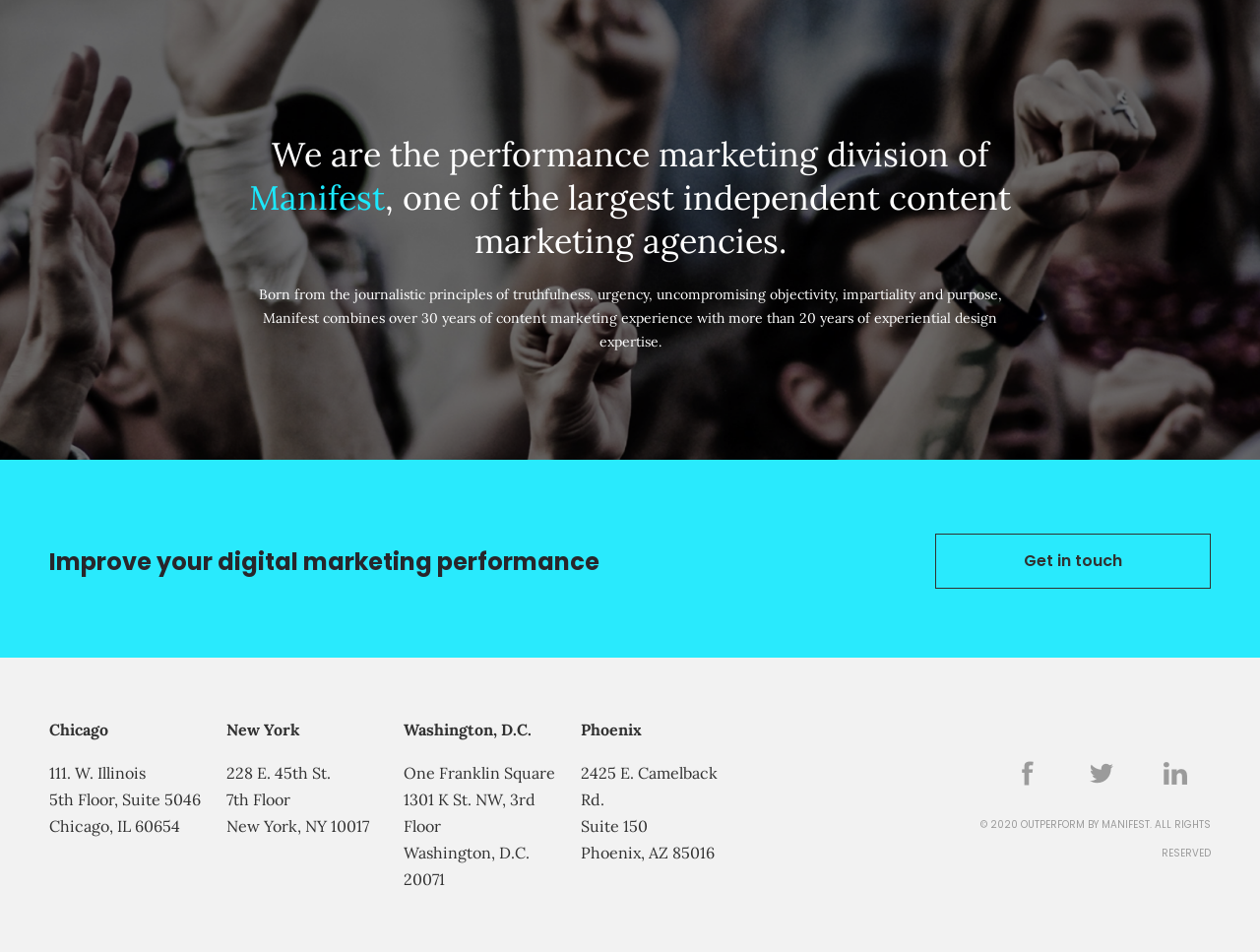Where are they located?
Analyze the image and provide a thorough answer to the question.

The locations can be found in the static text elements, which list the addresses of the offices in Chicago, New York, Washington, D.C., and Phoenix.